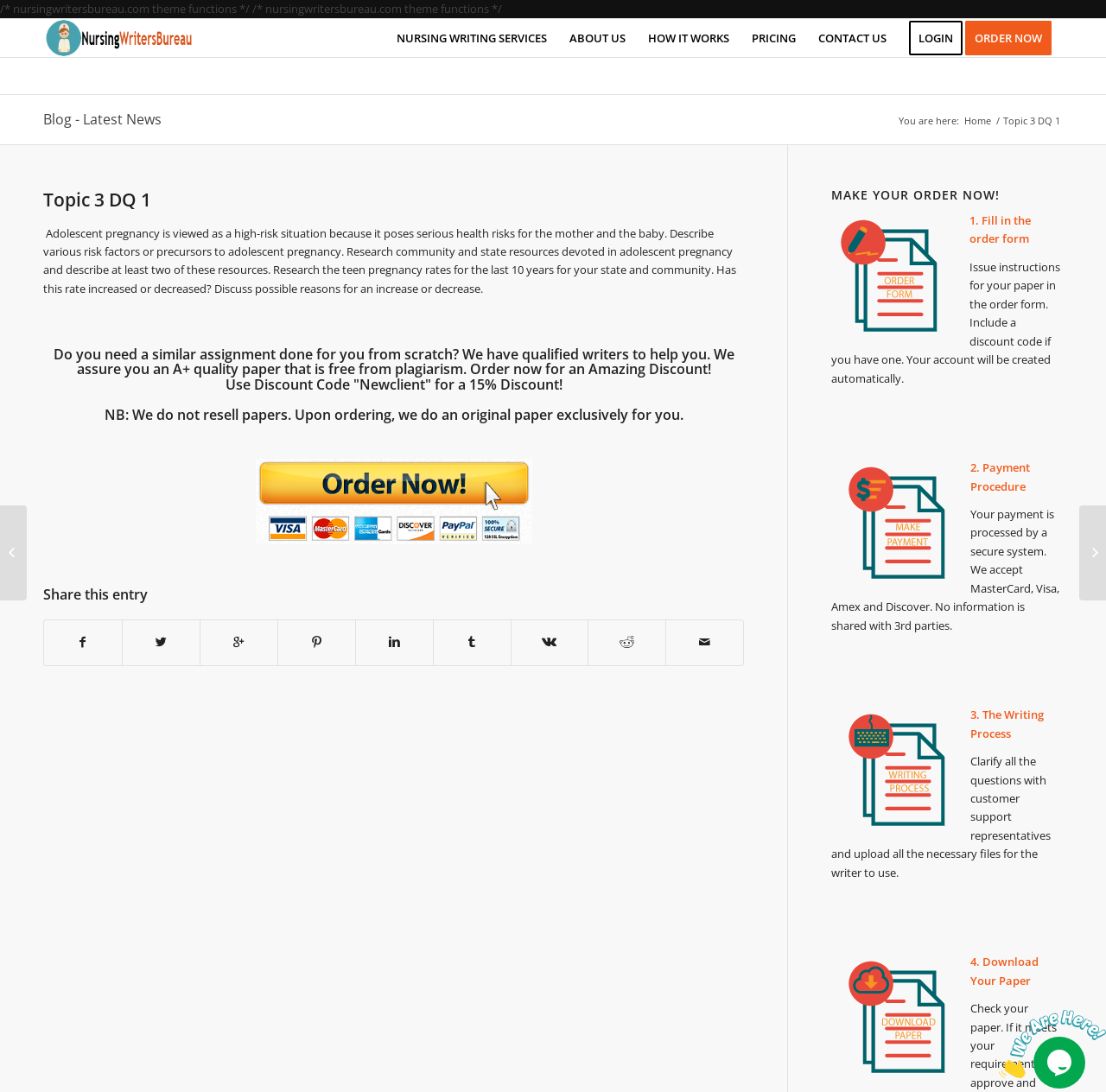What is the topic of discussion on this webpage?
By examining the image, provide a one-word or phrase answer.

Adolescent pregnancy